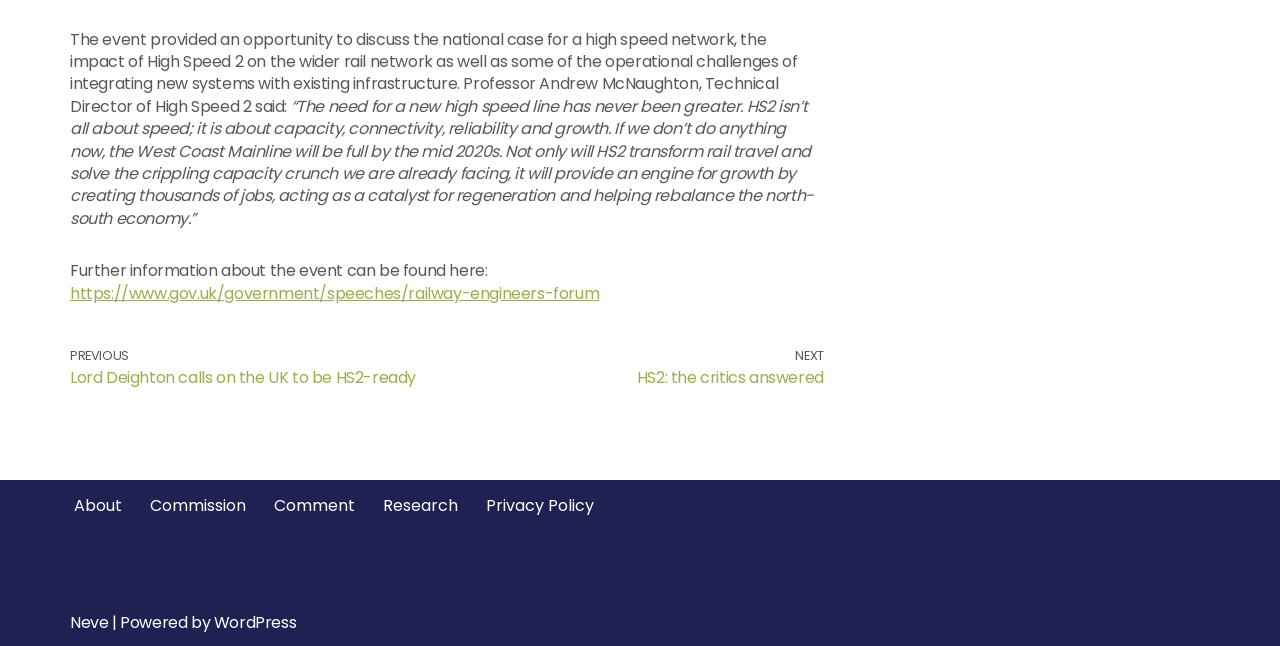Give a short answer using one word or phrase for the question:
What is the navigation menu at the bottom of the page?

Footer Menu